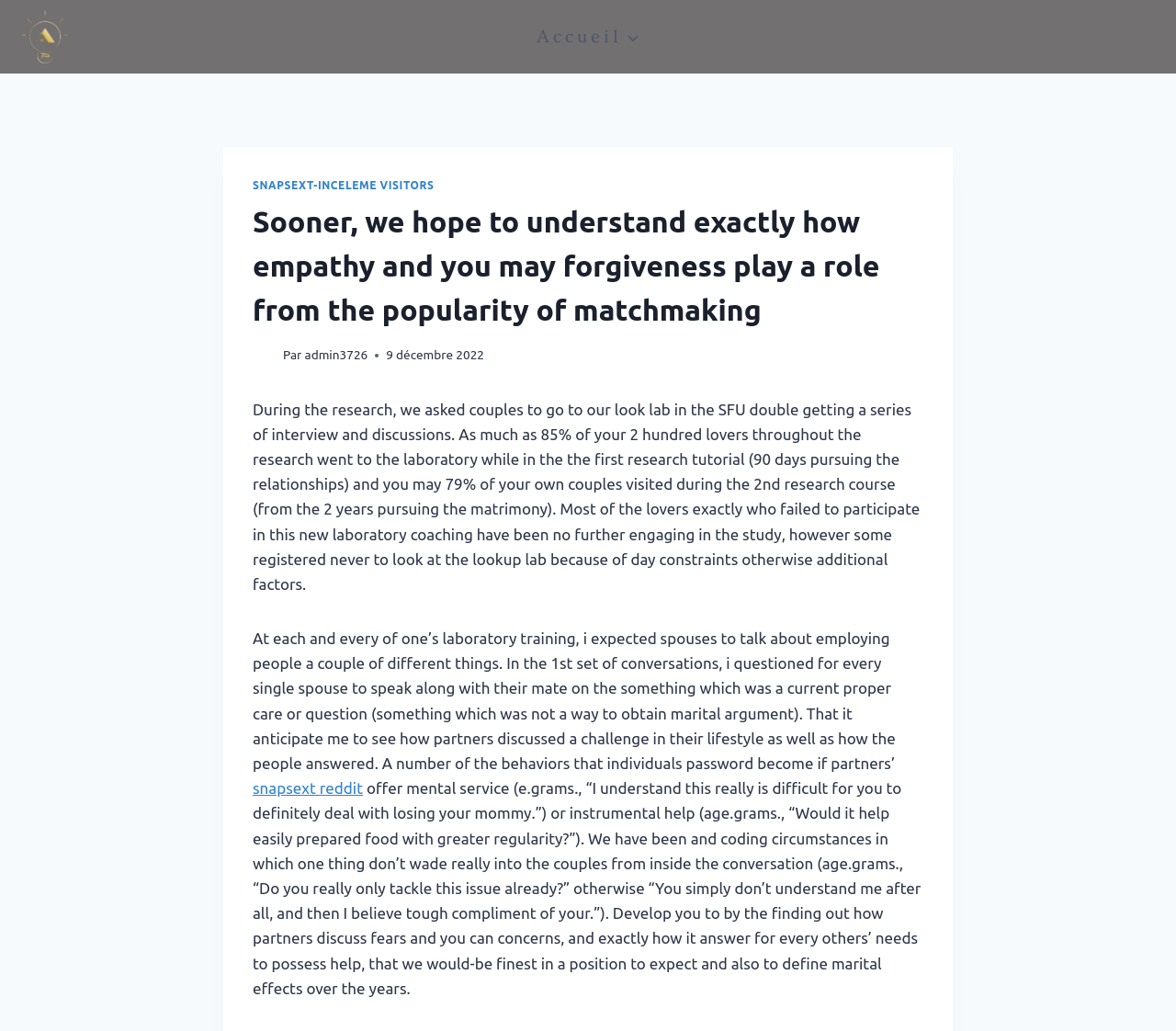What is the purpose of the laboratory training?
Provide a thorough and detailed answer to the question.

The purpose of the laboratory training can be understood from the text, which states that during each laboratory training, the researchers asked spouses to discuss with their partner about something that was a current concern or issue, in order to see how couples discussed a problem in their life and how the people responded.